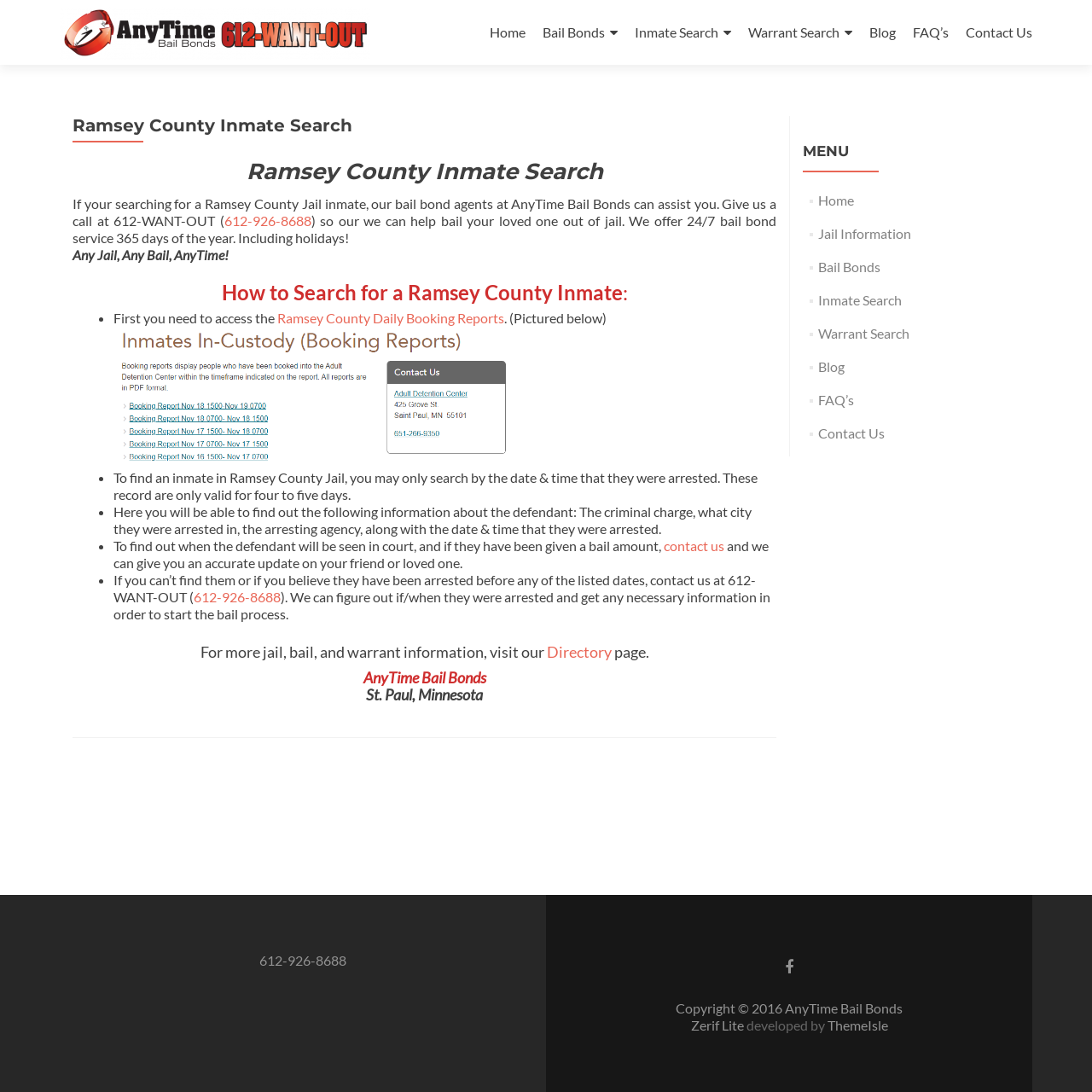Please specify the bounding box coordinates for the clickable region that will help you carry out the instruction: "Visit the 'Directory' page for more information".

[0.5, 0.588, 0.56, 0.605]